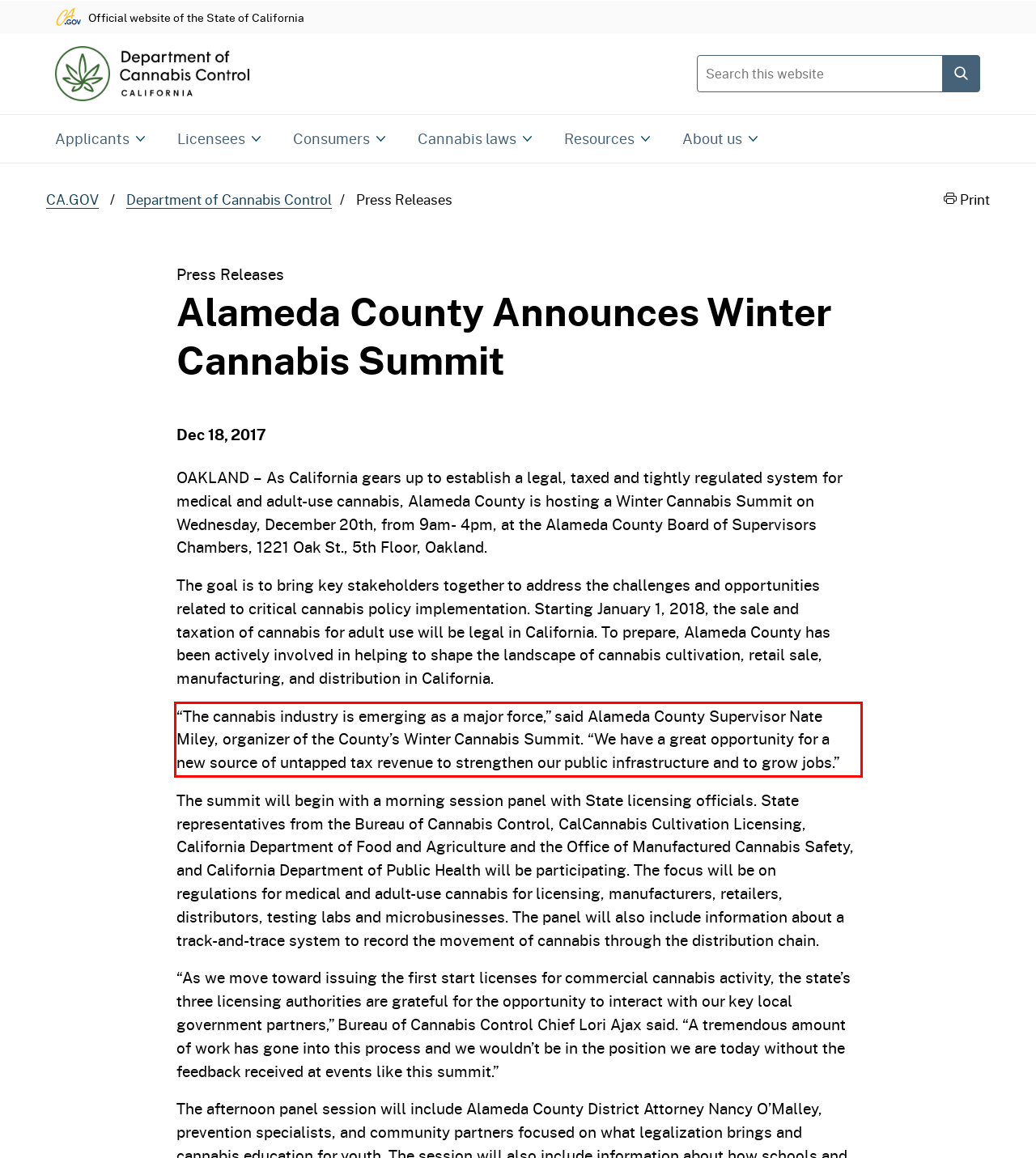Given a screenshot of a webpage with a red bounding box, please identify and retrieve the text inside the red rectangle.

“The cannabis industry is emerging as a major force,” said Alameda County Supervisor Nate Miley, organizer of the County’s Winter Cannabis Summit. “We have a great opportunity for a new source of untapped tax revenue to strengthen our public infrastructure and to grow jobs.”